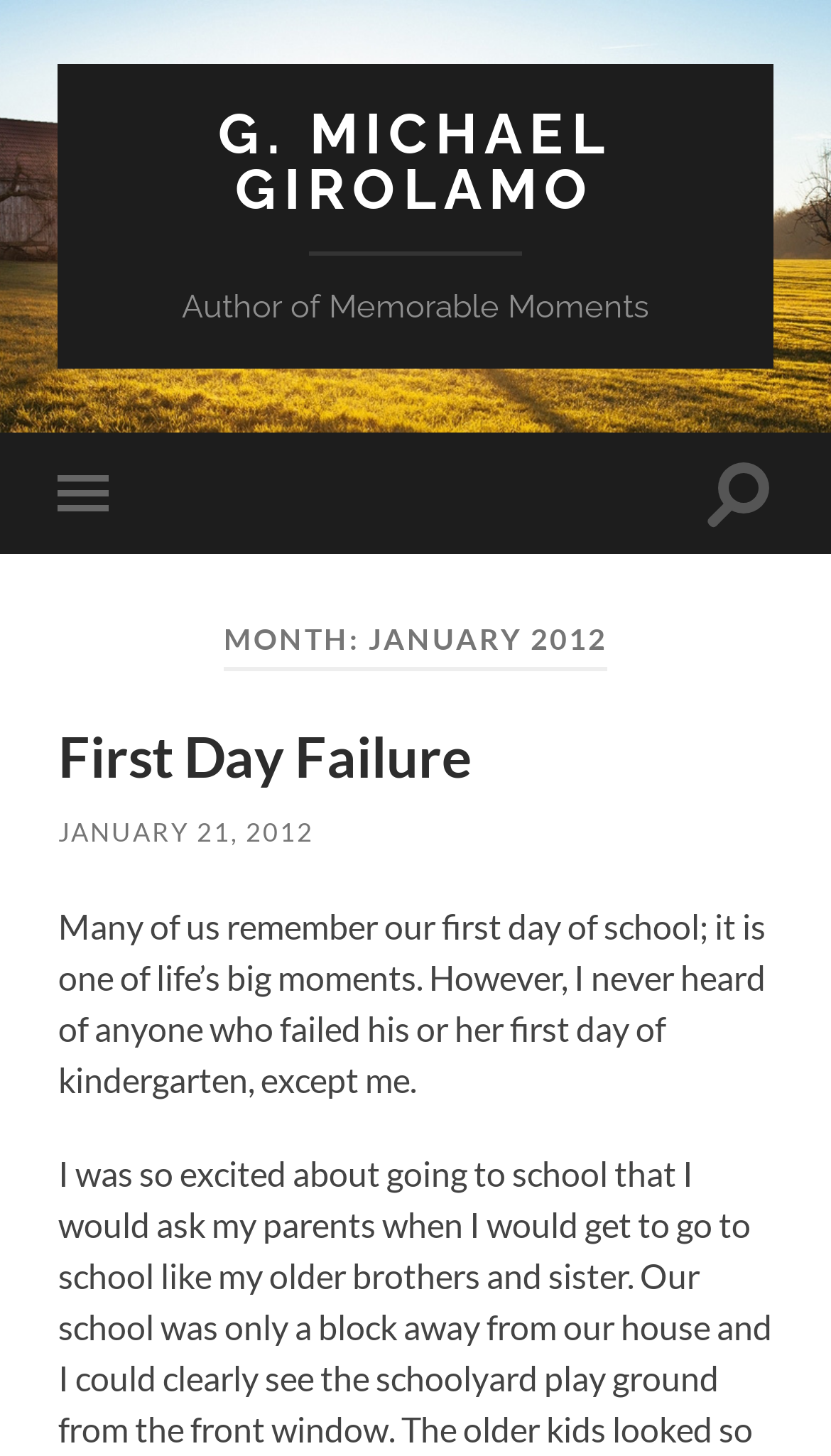Offer a comprehensive description of the webpage’s content and structure.

The webpage is about G. Michael Girolamo, an author, and specifically focuses on his writing from January 2012. At the top, there is a link to the author's name, "G. MICHAEL GIROLAMO", which is centered and takes up about half of the screen width. Below the author's name, there is a brief description, "Author of Memorable Moments", which is also centered.

On the top-left corner, there is a button to toggle the mobile menu, and on the top-right corner, there is another button to toggle the search field. Below these buttons, there is a header section that spans the full width of the screen. Within this header, there are several elements. The title "MONTH: JANUARY 2012" is centered, followed by a heading "First Day Failure" on the left side. Below the title, there is a link to "First Day Failure" on the left side, and another link to "JANUARY 21, 2012" below it.

The main content of the webpage is a passage of text that starts with "Many of us remember our first day of school; it is one of life’s big moments. However, I never heard of anyone who failed his or her first day of kindergarten, except me." This text is positioned below the header section and takes up most of the screen width.